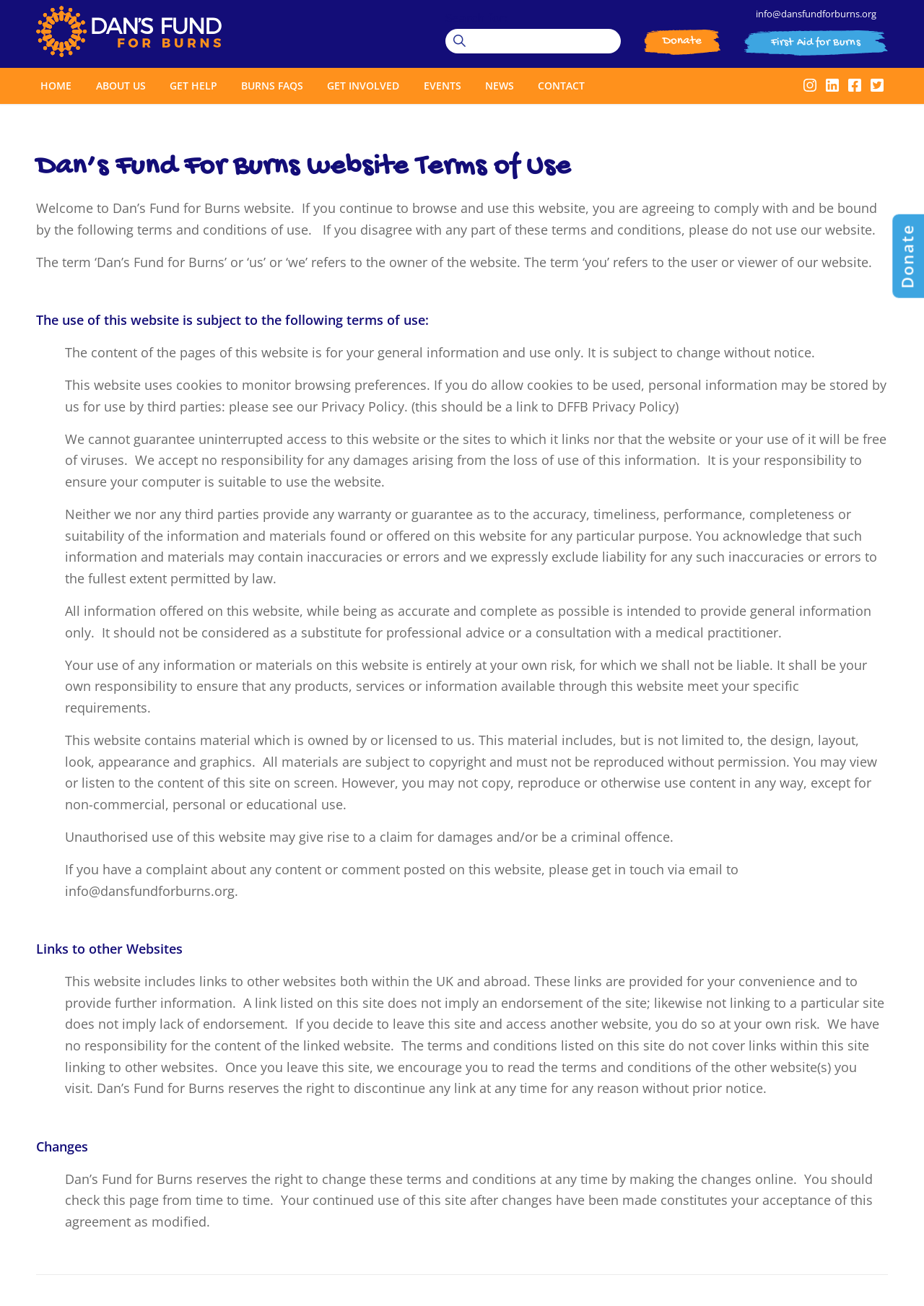Using the description: "Donate", identify the bounding box of the corresponding UI element in the screenshot.

[0.688, 0.018, 0.789, 0.046]